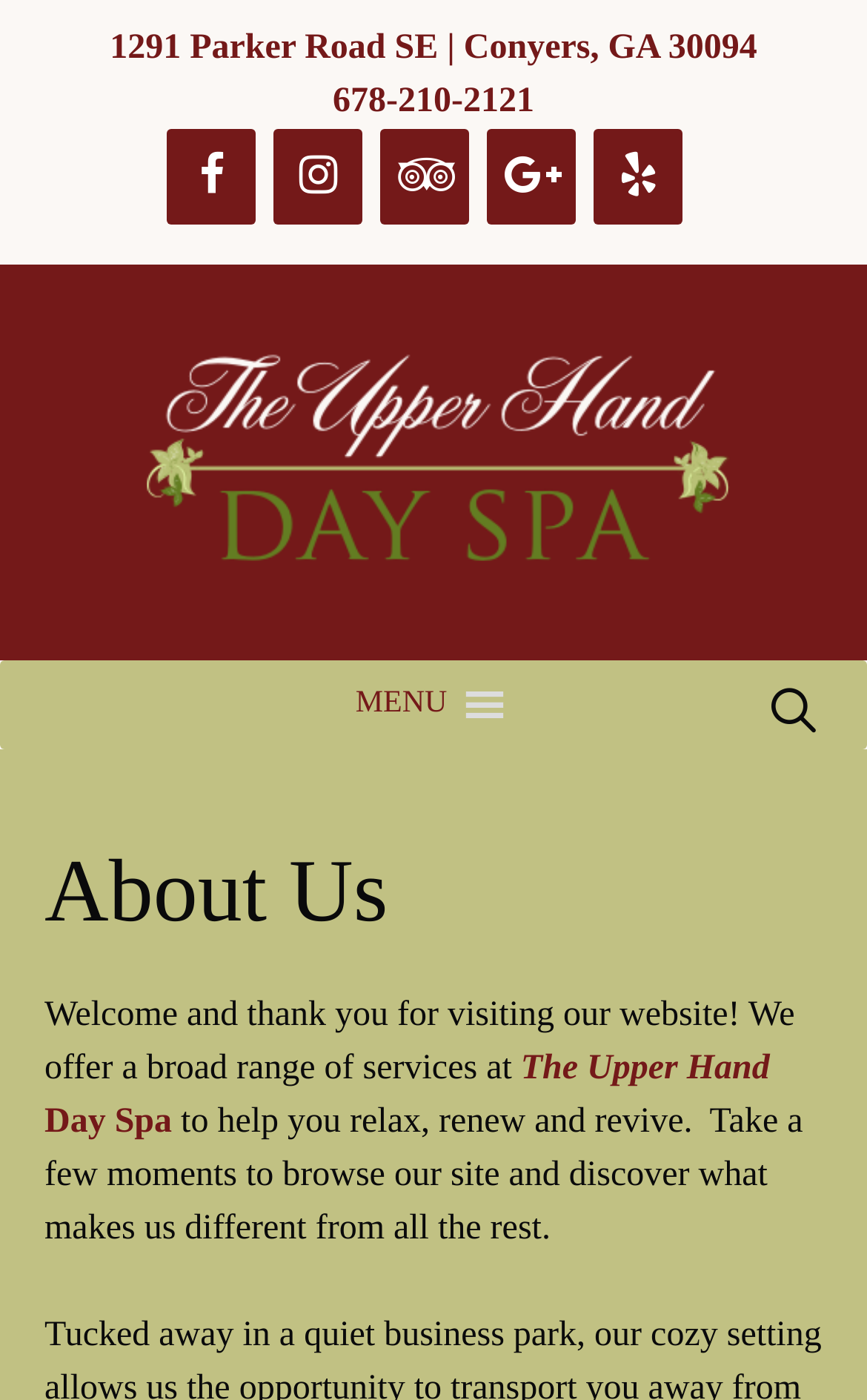What is the phone number of The Upper Hand Day Spa?
Please use the image to deliver a detailed and complete answer.

I found the phone number by looking at the static text element located at the top of the page, which contains the phone number '678-210-2121'.